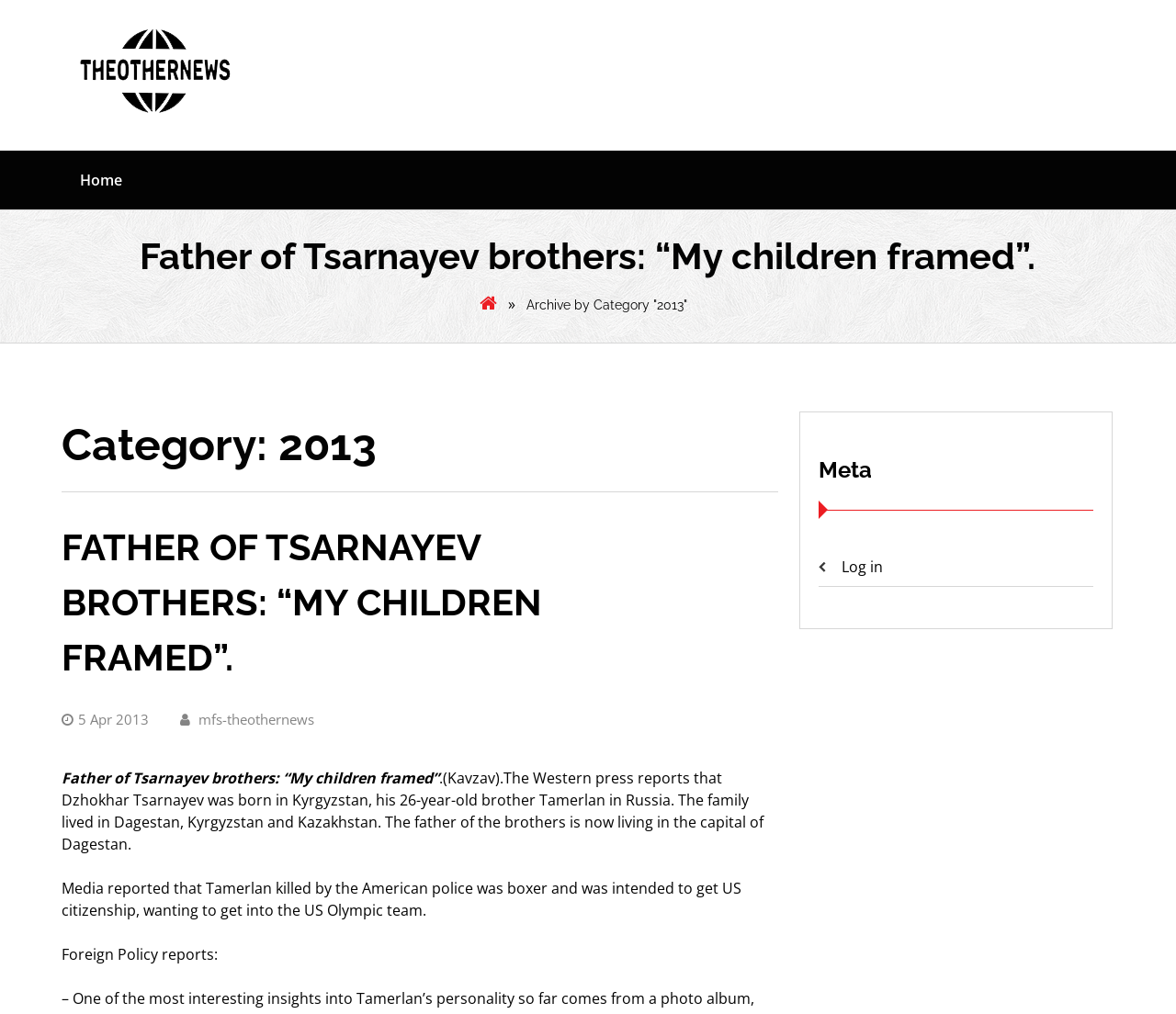Explain in detail what is displayed on the webpage.

The webpage is an archive page for the year 2013 from a website called MFS. At the top left corner, there is a link to skip to the content. Below it, there is a heading with the website's name "MFS" accompanied by an image of the same name. To the right of the heading, there is a link to the "Home" page.

The main content of the page is an article with a heading that reads "Father of Tsarnayev brothers: “My children framed”." The article is divided into several sections, with the first section having a heading "Category: 2013" followed by a subheading with the same title as the article. The article's content is a series of paragraphs discussing the Tsarnayev brothers and their background.

To the right of the article, there is a sidebar with a heading "Meta" and a link to log in. Below the article, there is a footer section with links to the article's date and the website's name.

There are several links and icons scattered throughout the page, including a link to the article's title, a share icon, and a link to the website's name. The page has a total of 5 headings, 11 links, and 7 static text elements.